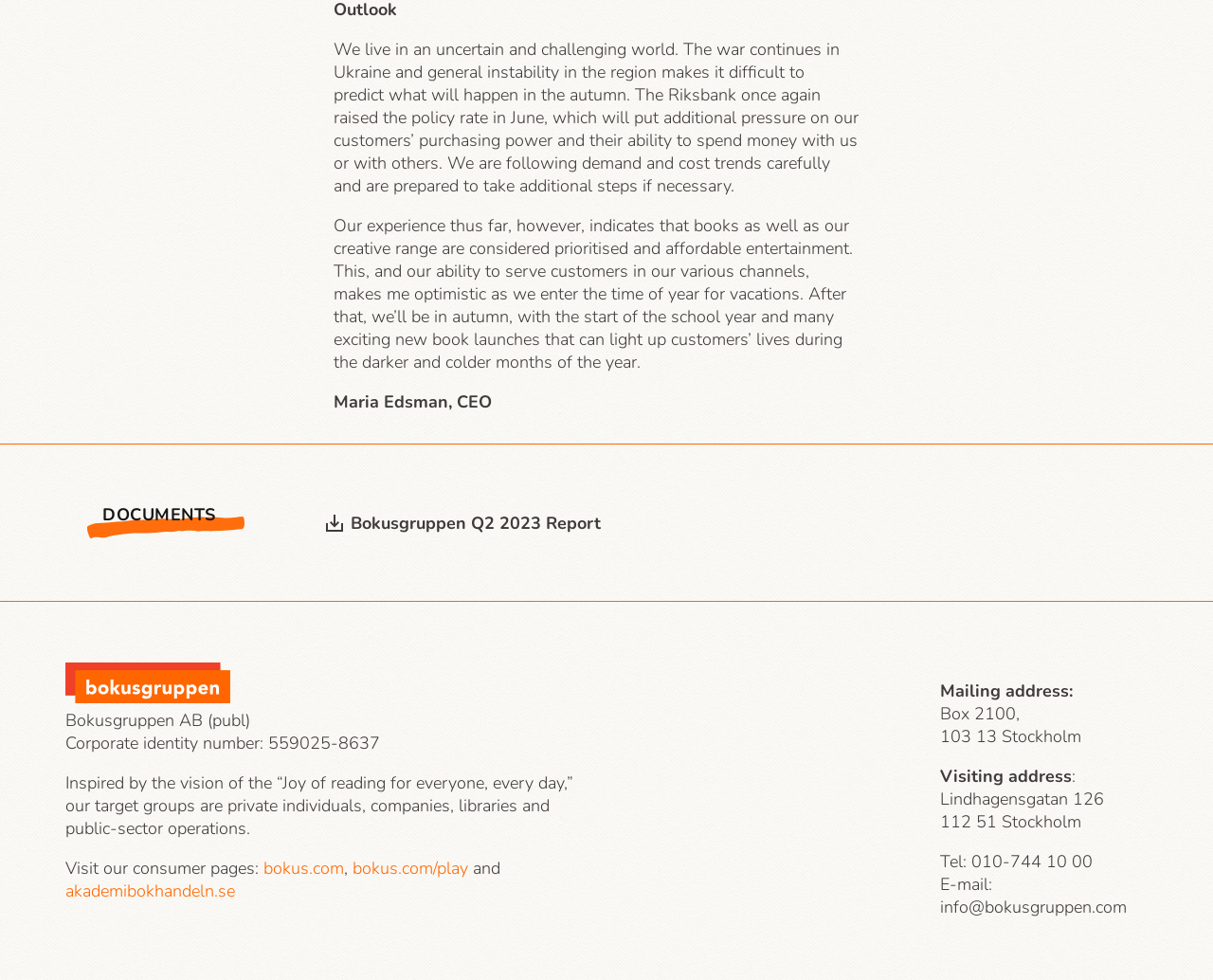What is the link to the consumer page?
Refer to the image and provide a thorough answer to the question.

I found the link to the consumer page by looking at the link element with the content 'bokus.com' which is located at [0.217, 0.874, 0.284, 0.897].